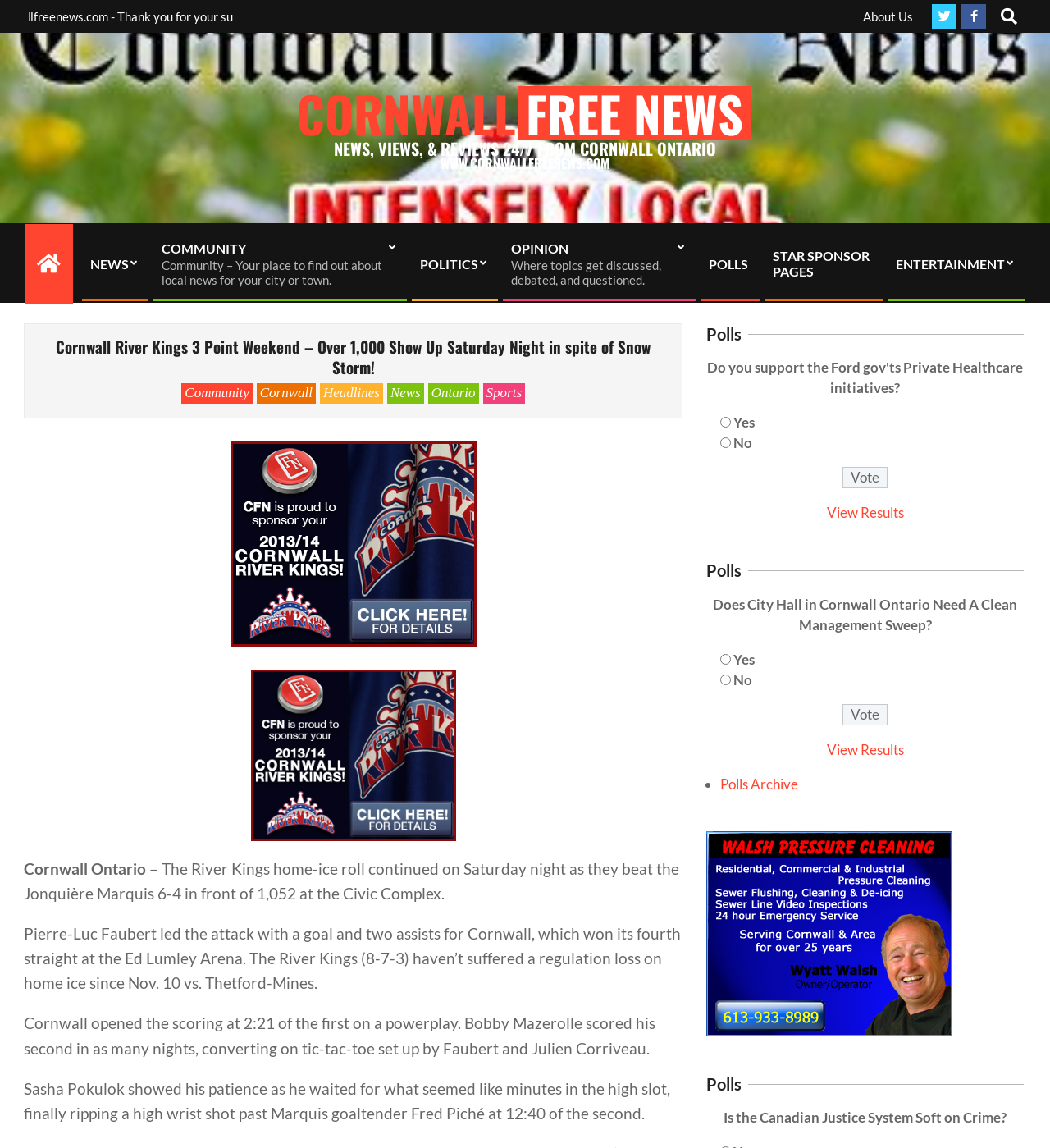Please determine the bounding box coordinates of the element to click on in order to accomplish the following task: "Go to About Us page". Ensure the coordinates are four float numbers ranging from 0 to 1, i.e., [left, top, right, bottom].

[0.822, 0.008, 0.87, 0.02]